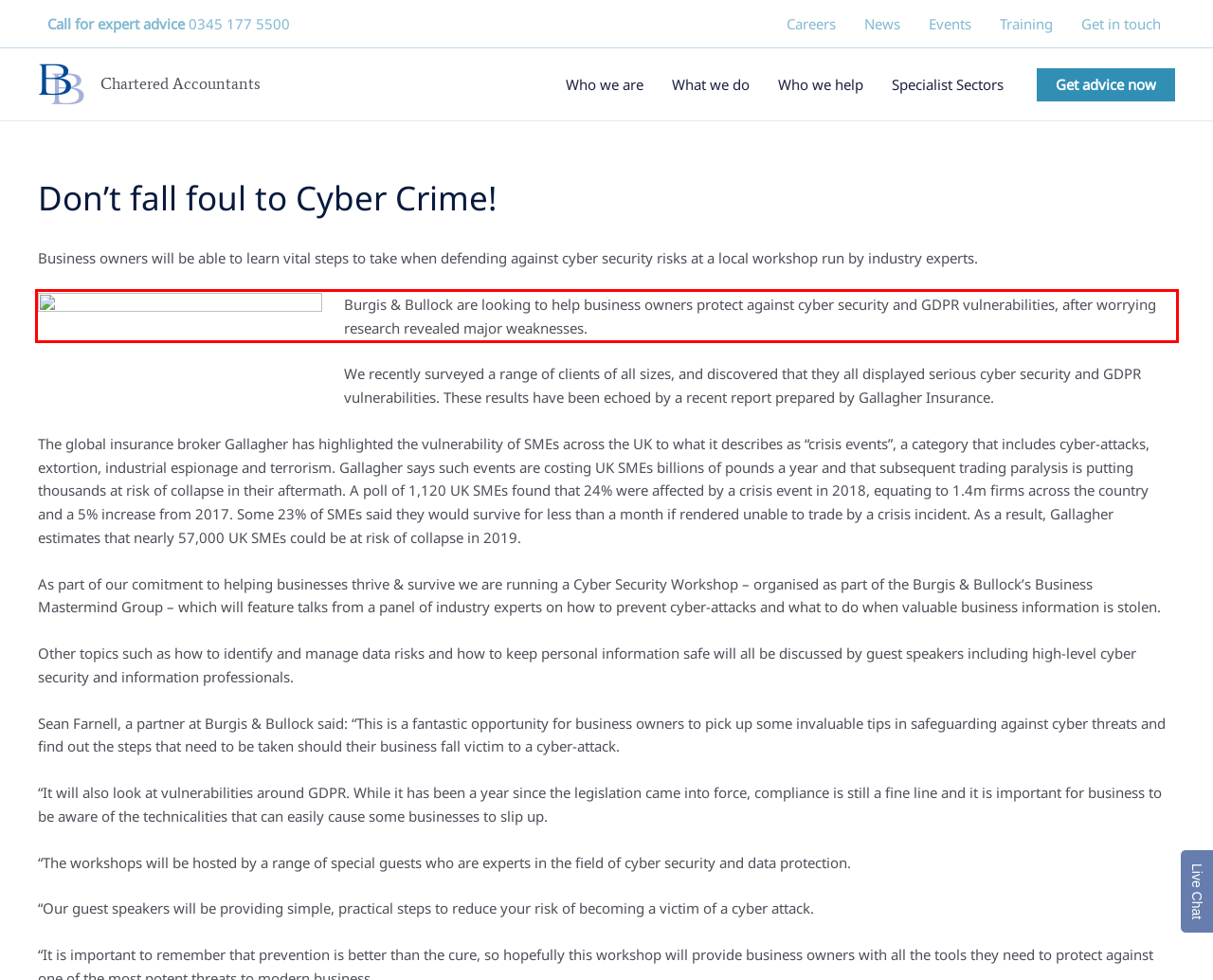With the provided screenshot of a webpage, locate the red bounding box and perform OCR to extract the text content inside it.

Burgis & Bullock are looking to help business owners protect against cyber security and GDPR vulnerabilities, after worrying research revealed major weaknesses.